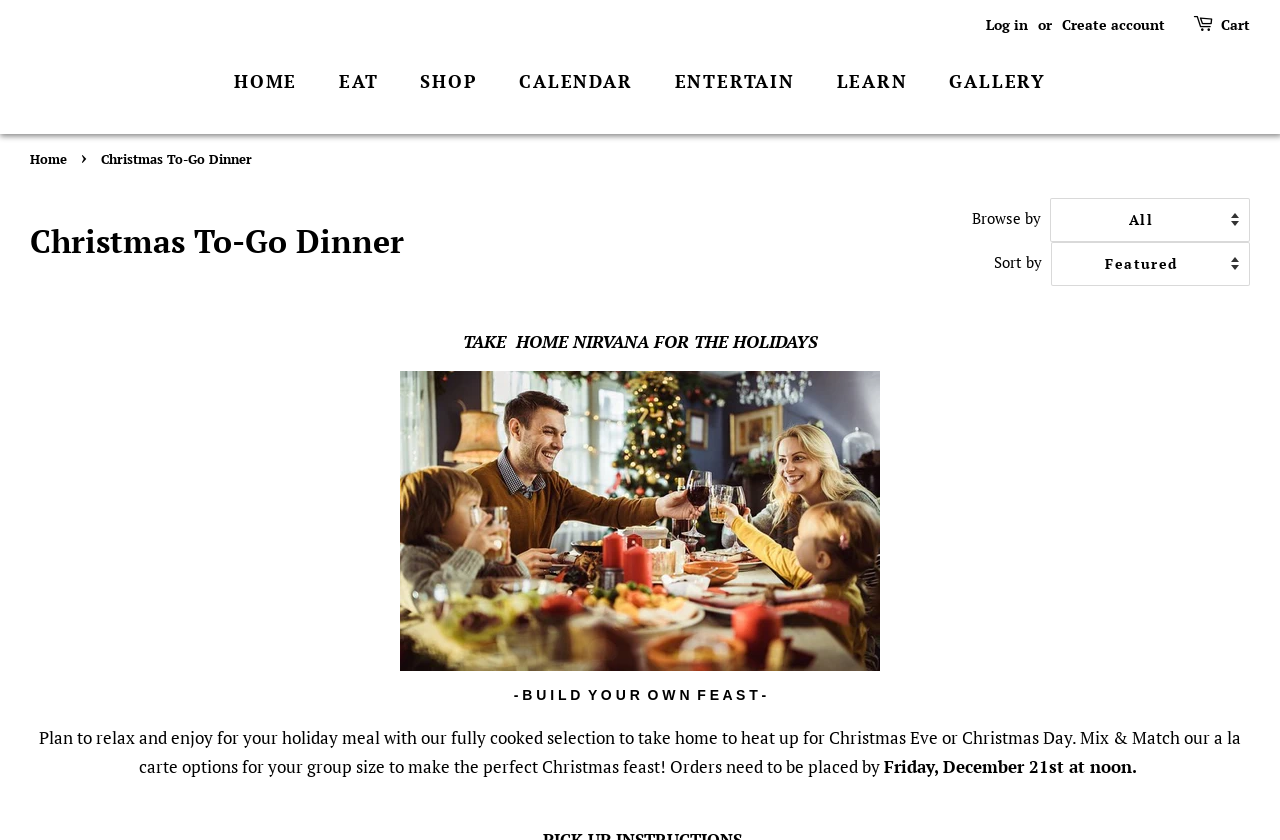Determine the bounding box coordinates for the region that must be clicked to execute the following instruction: "Create account".

[0.83, 0.018, 0.91, 0.04]